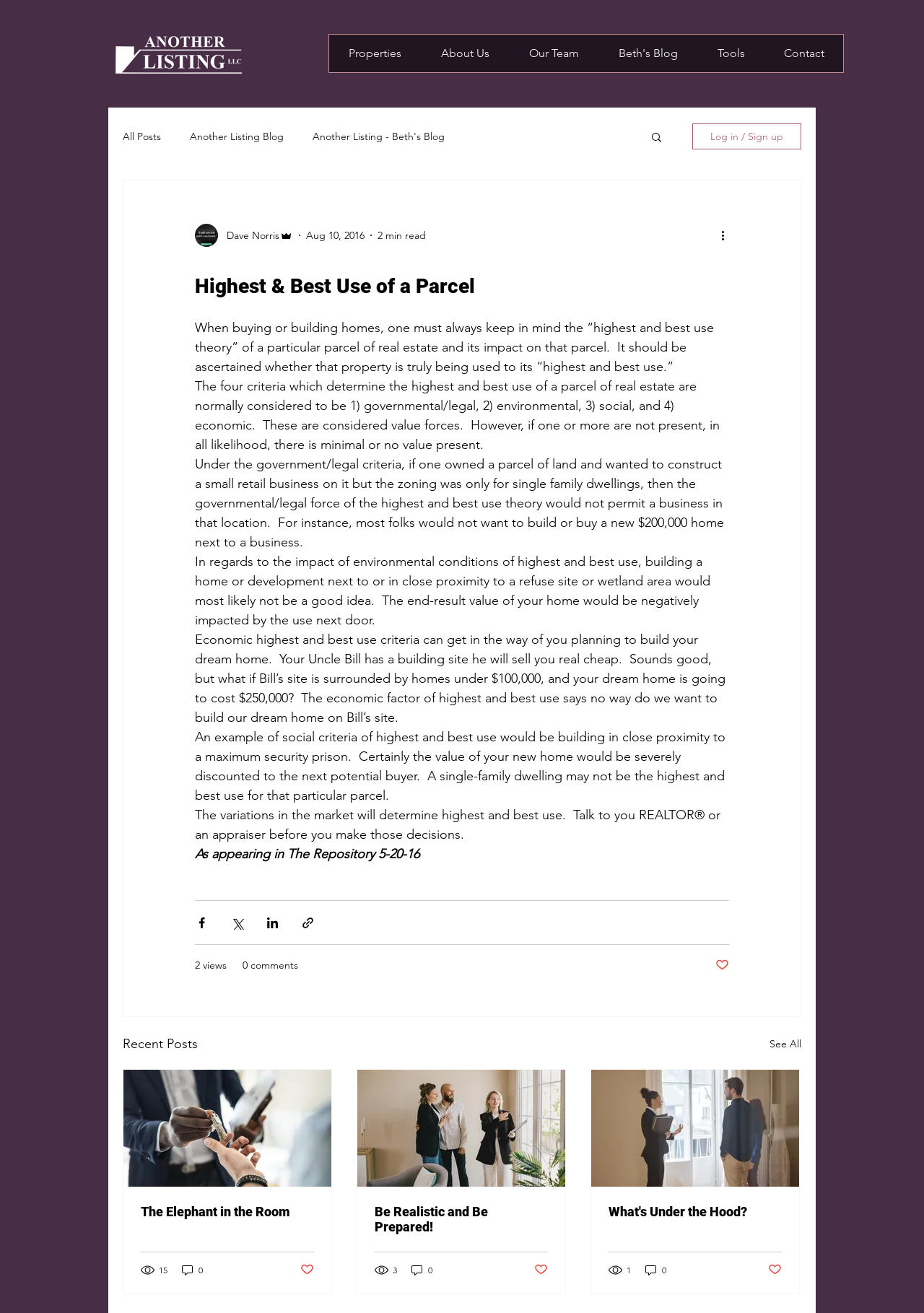How many criteria determine the highest and best use of a parcel?
Please provide a full and detailed response to the question.

The article mentions that 'The four criteria which determine the highest and best use of a parcel of real estate are normally considered to be 1) governmental/legal, 2) environmental, 3) social, and 4) economic.' Therefore, there are 4 criteria.